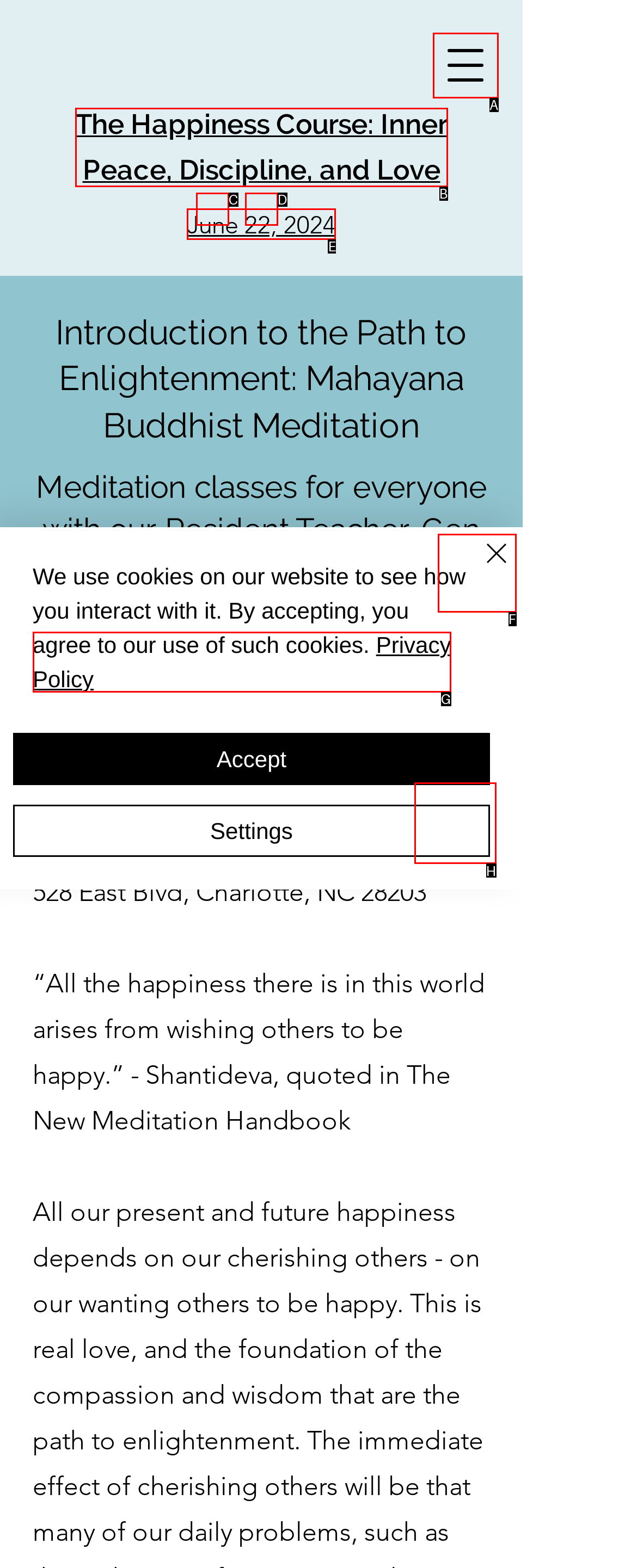Tell me which UI element to click to fulfill the given task: Quick actions. Respond with the letter of the correct option directly.

H